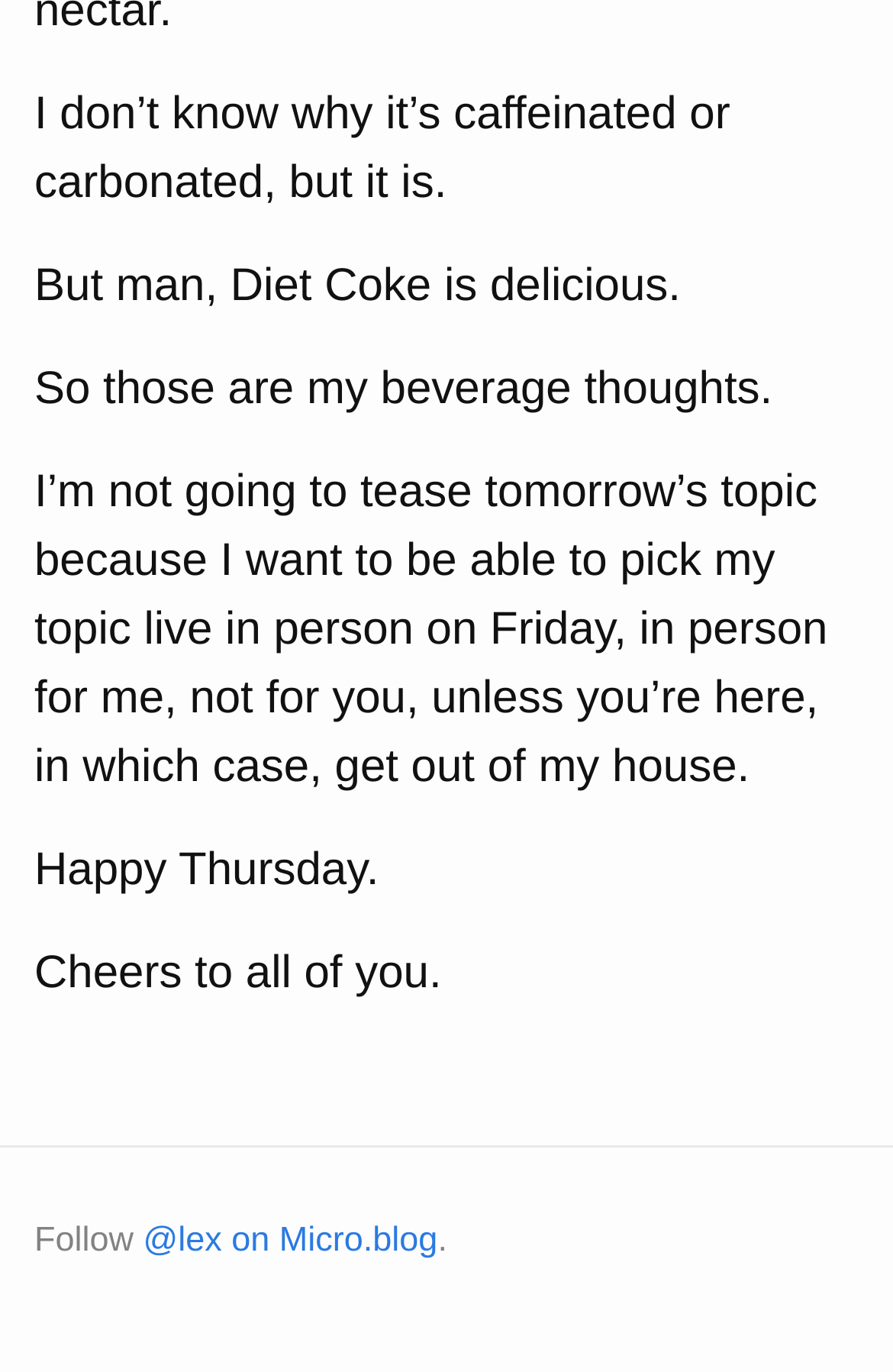Use a single word or phrase to answer the following:
What is the author planning to do on Friday?

Pick a topic live